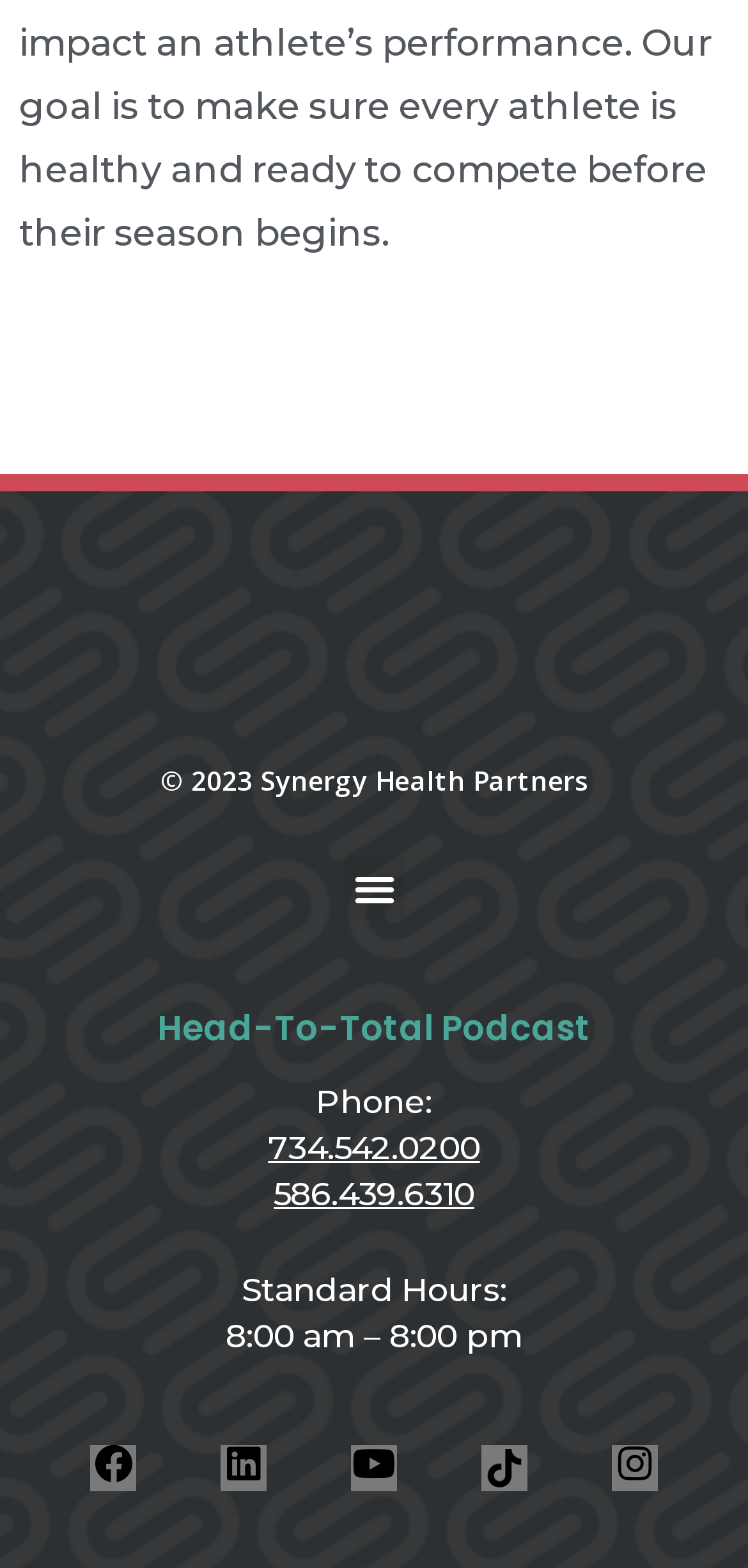Please determine the bounding box coordinates of the element to click on in order to accomplish the following task: "Click the menu toggle button". Ensure the coordinates are four float numbers ranging from 0 to 1, i.e., [left, top, right, bottom].

[0.458, 0.546, 0.542, 0.586]